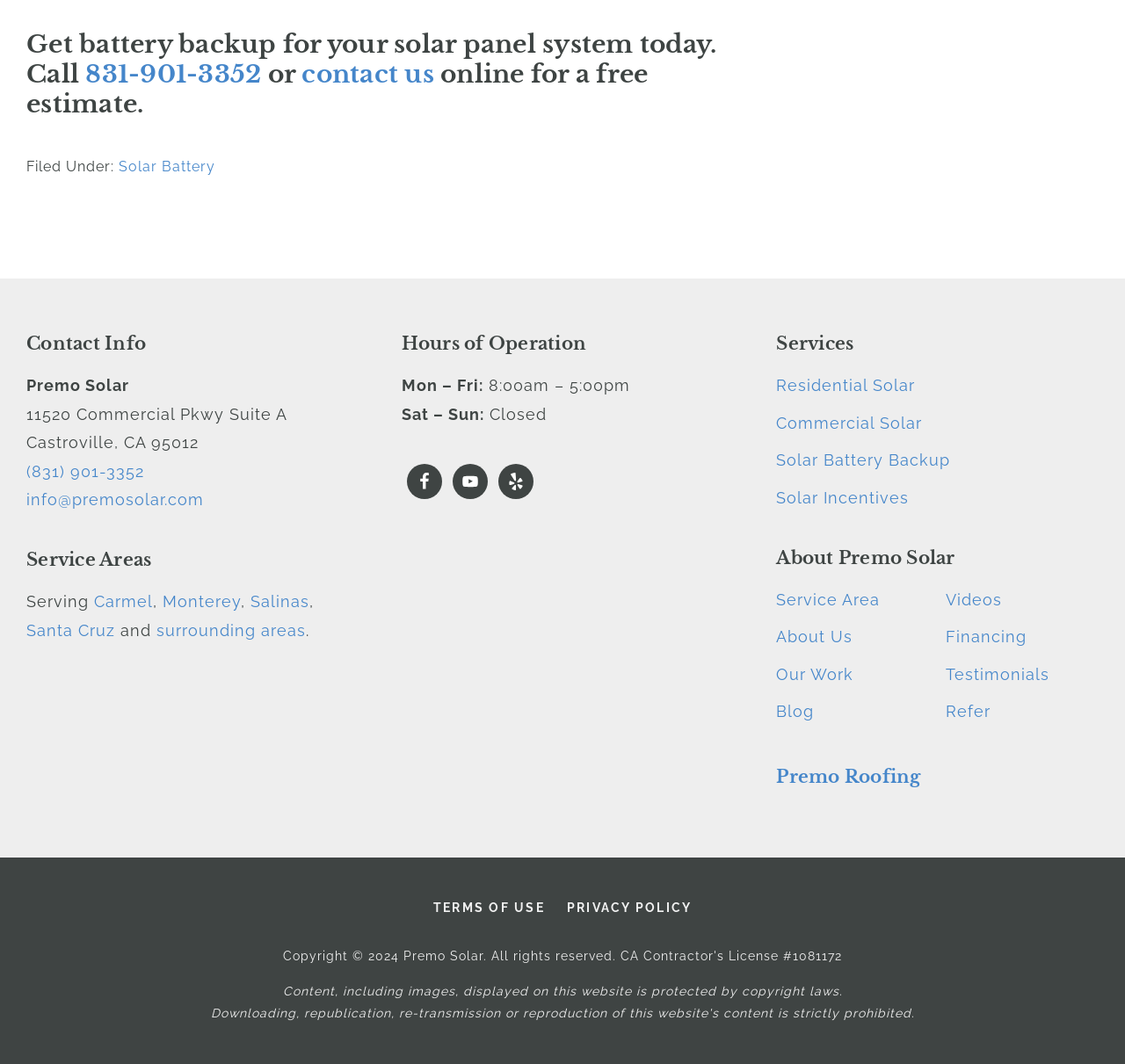Using the provided element description, identify the bounding box coordinates as (top-left x, top-left y, bottom-right x, bottom-right y). Ensure all values are between 0 and 1. Description: YouTube

[0.402, 0.436, 0.433, 0.469]